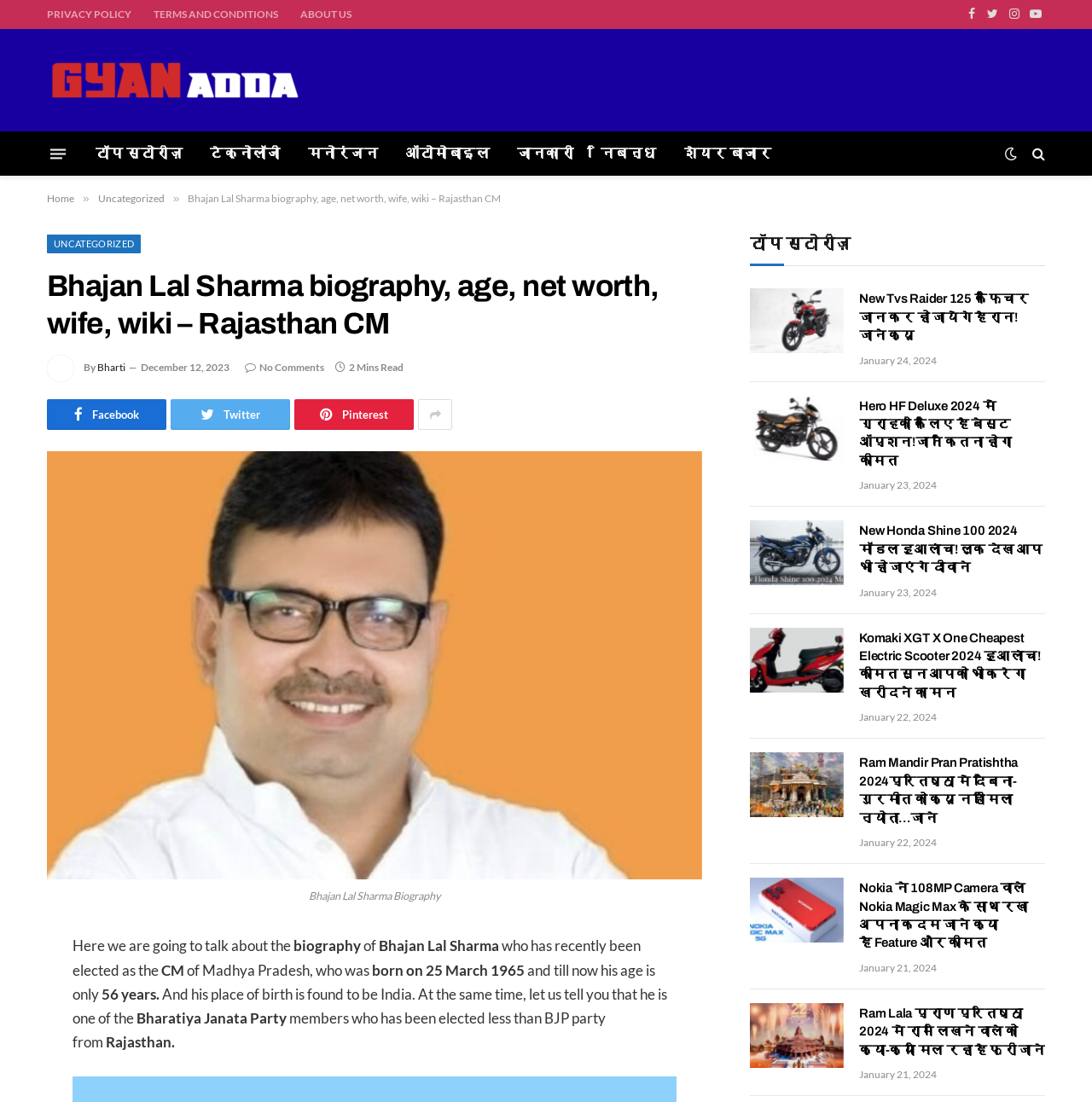Construct a comprehensive description capturing every detail on the webpage.

This webpage is about the biography of Bhajan Lal Sharma, who has recently been elected as the Chief Minister of Madhya Pradesh. At the top of the page, there are several links to other sections of the website, including "PRIVACY POLICY", "TERMS AND CONDITIONS", "ABOUT US", and social media links. Below these links, there is a menu button and a search bar.

The main content of the page is divided into two sections. On the left side, there is a section dedicated to Bhajan Lal Sharma's biography, which includes his age, net worth, wife, and wiki. This section also features a heading, an image, and a brief introduction to his life.

On the right side, there is a section featuring top stories, including articles about new TVS Raider 125, Hero HF Deluxe 2024, and New Honda Shine 100 2024. Each article includes a heading, an image, and a brief summary. Below these articles, there are links to other related stories.

At the bottom of the page, there are social media links and a "SHARE" button. The page also features a footer section with a copyright notice and other links. Overall, the webpage is well-organized and easy to navigate, with clear headings and concise summaries of each article.